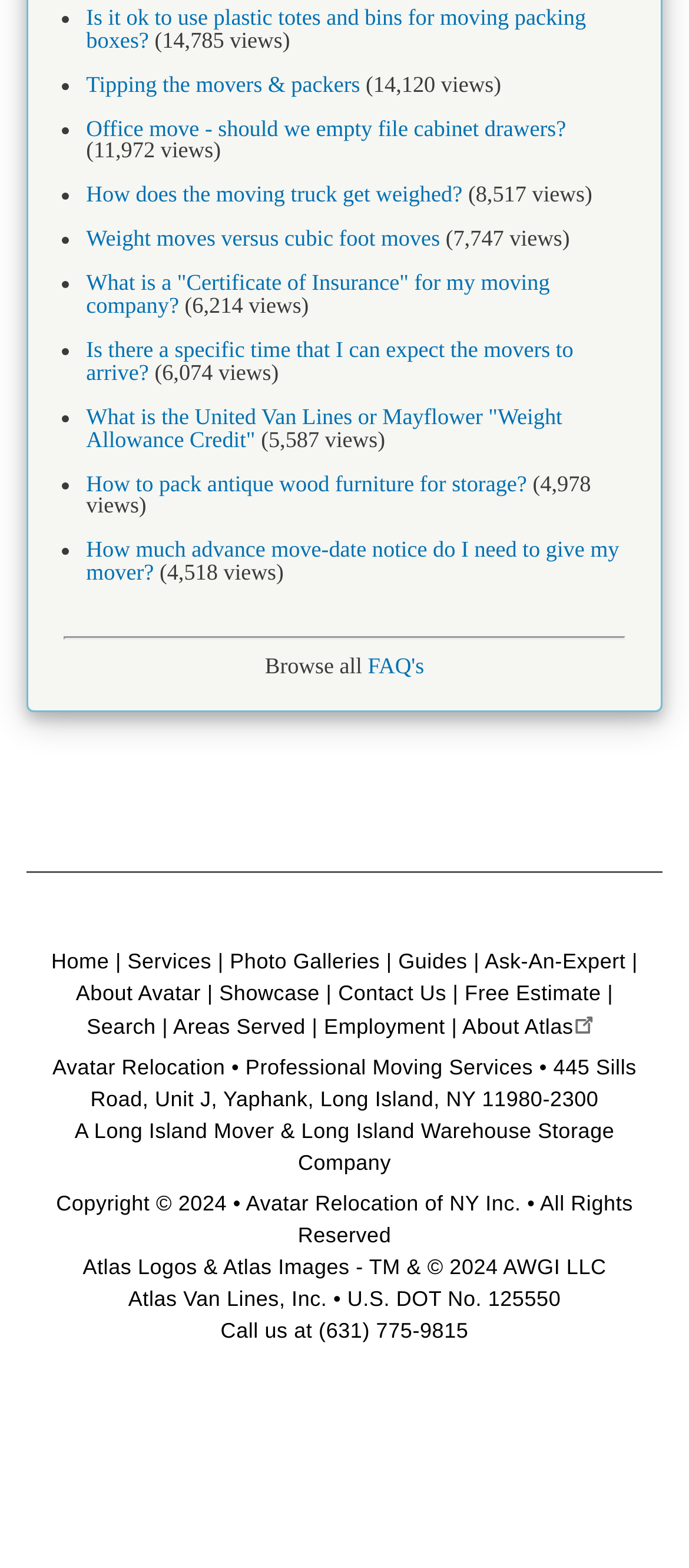Please specify the bounding box coordinates of the region to click in order to perform the following instruction: "Search".

[0.126, 0.647, 0.226, 0.662]